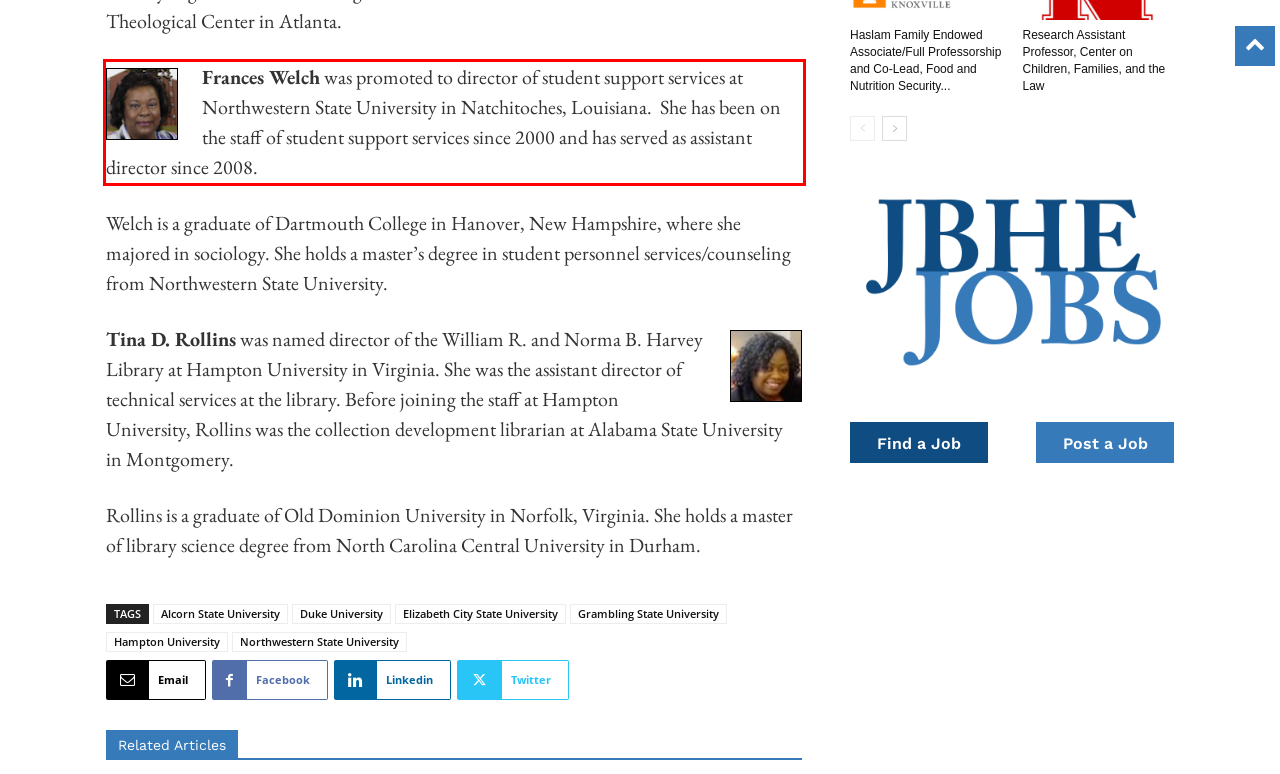Please examine the webpage screenshot and extract the text within the red bounding box using OCR.

Frances Welch was promoted to director of student support services at Northwestern State University in Natchitoches, Louisiana. She has been on the staff of student support services since 2000 and has served as assistant director since 2008.